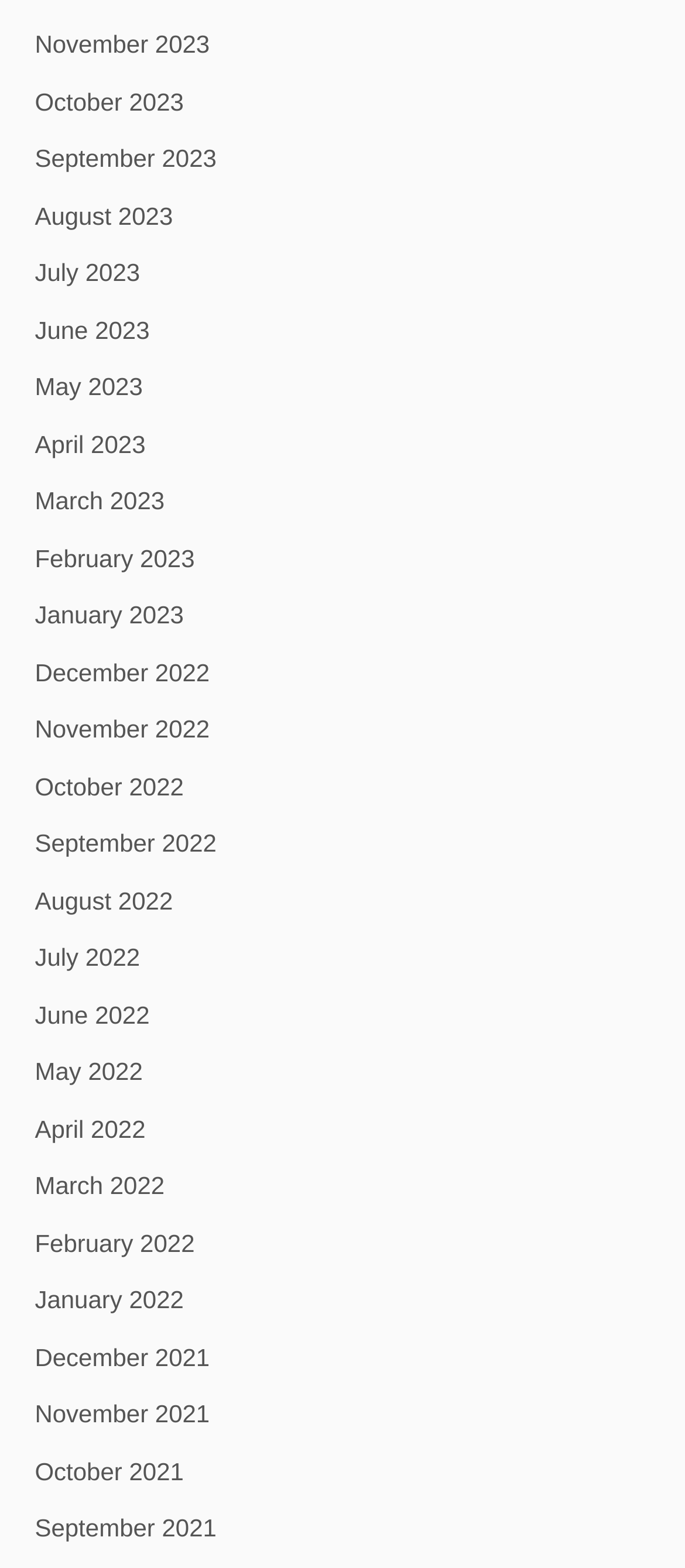Identify the bounding box coordinates of the part that should be clicked to carry out this instruction: "View October 2022".

[0.051, 0.493, 0.268, 0.515]